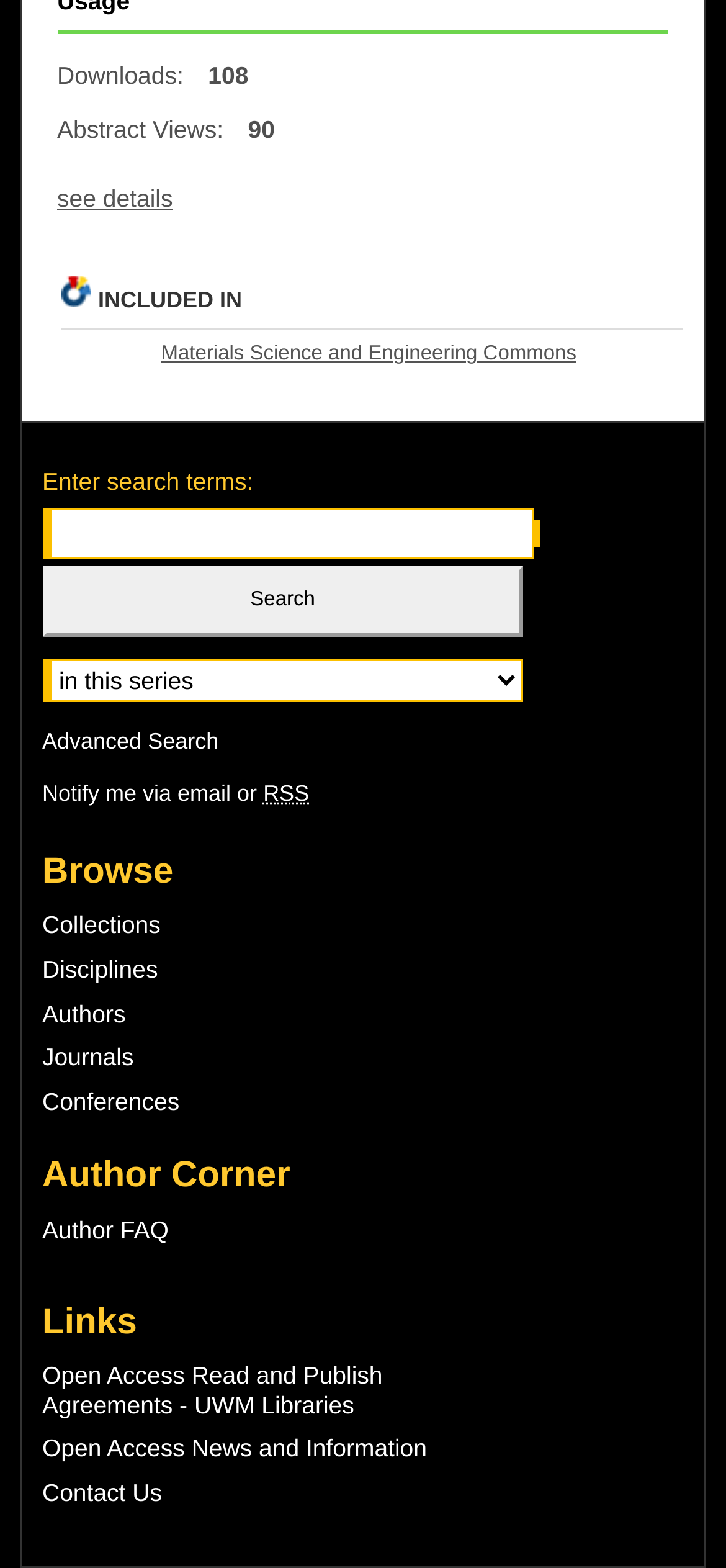Provide your answer in a single word or phrase: 
How many links are available under the 'Browse' section?

5